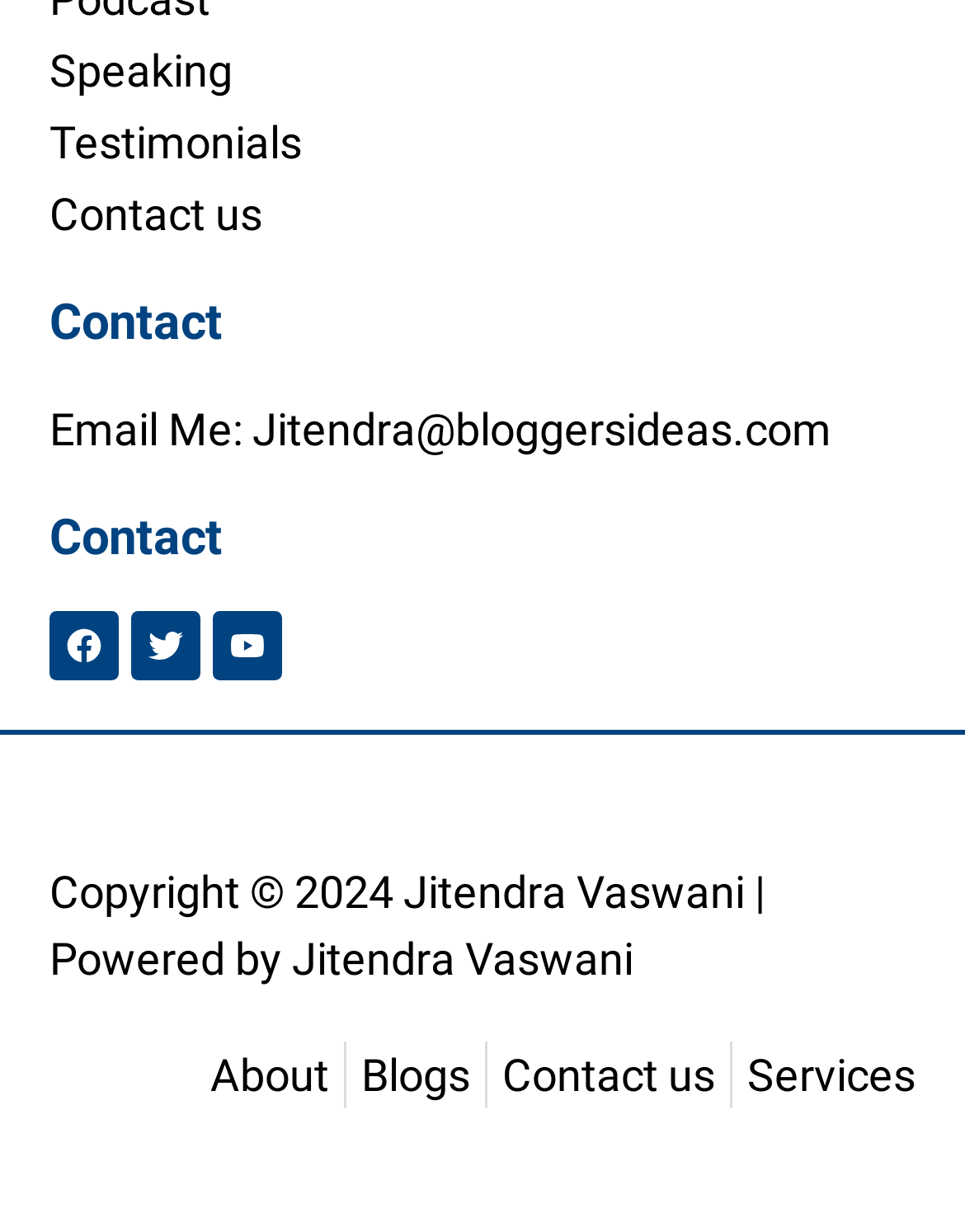Given the webpage screenshot, identify the bounding box of the UI element that matches this description: "Contact us".

[0.521, 0.846, 0.741, 0.9]